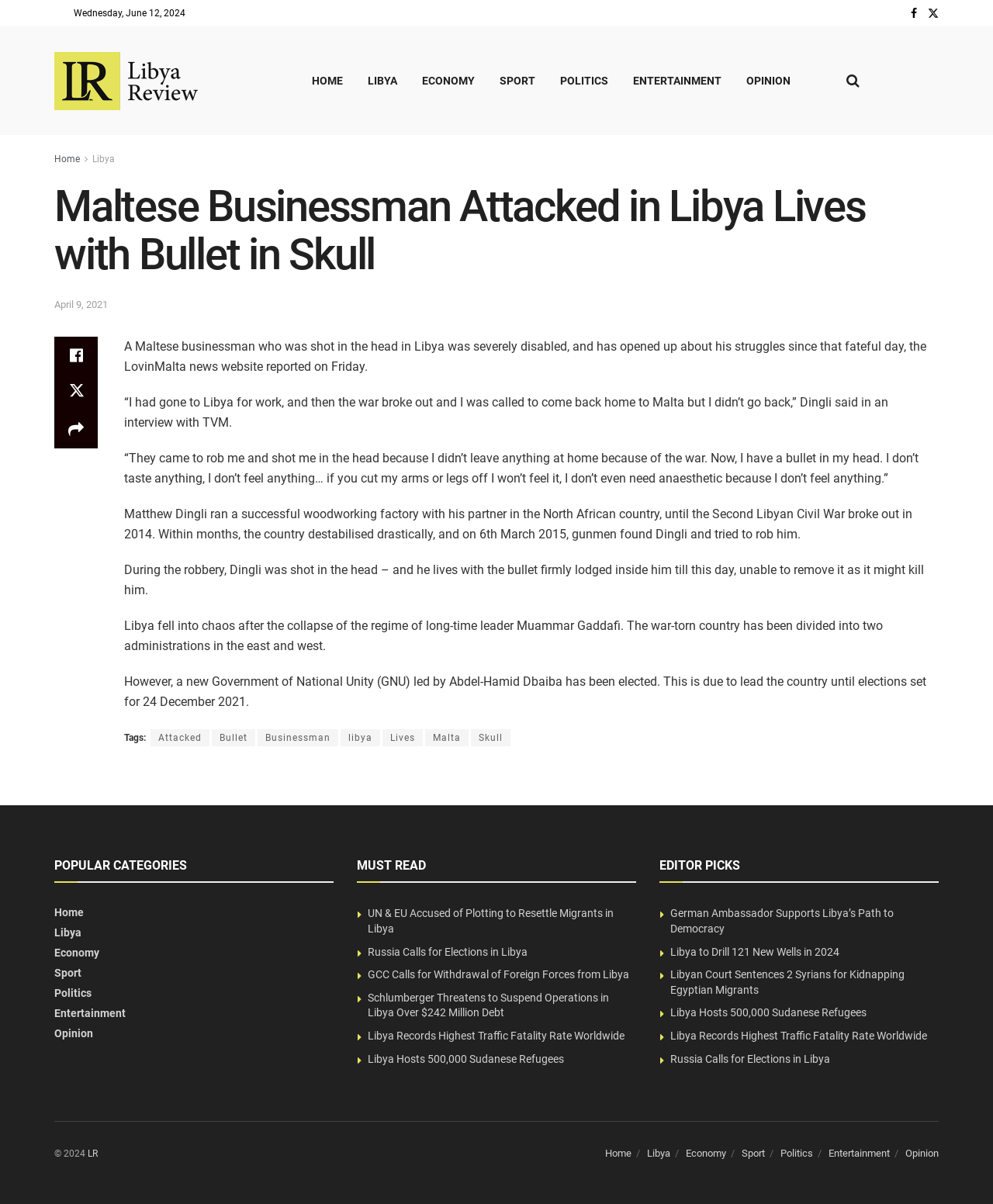What is the date of the article?
Analyze the image and deliver a detailed answer to the question.

I found the date of the article by looking at the top of the webpage, where it says 'Wednesday, June 12, 2024' in a static text element.